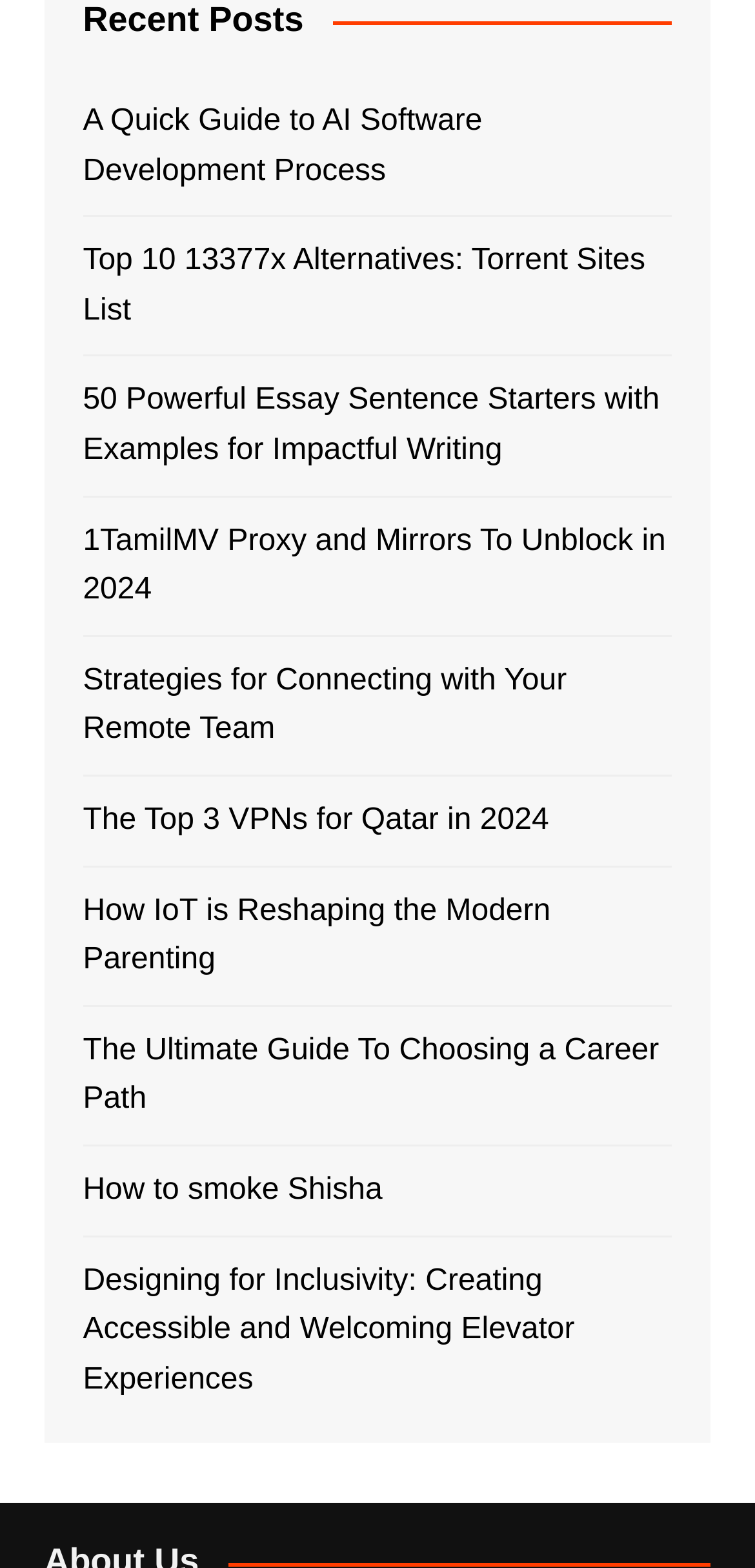Identify the bounding box coordinates of the HTML element based on this description: "How to smoke Shisha".

[0.11, 0.743, 0.89, 0.775]